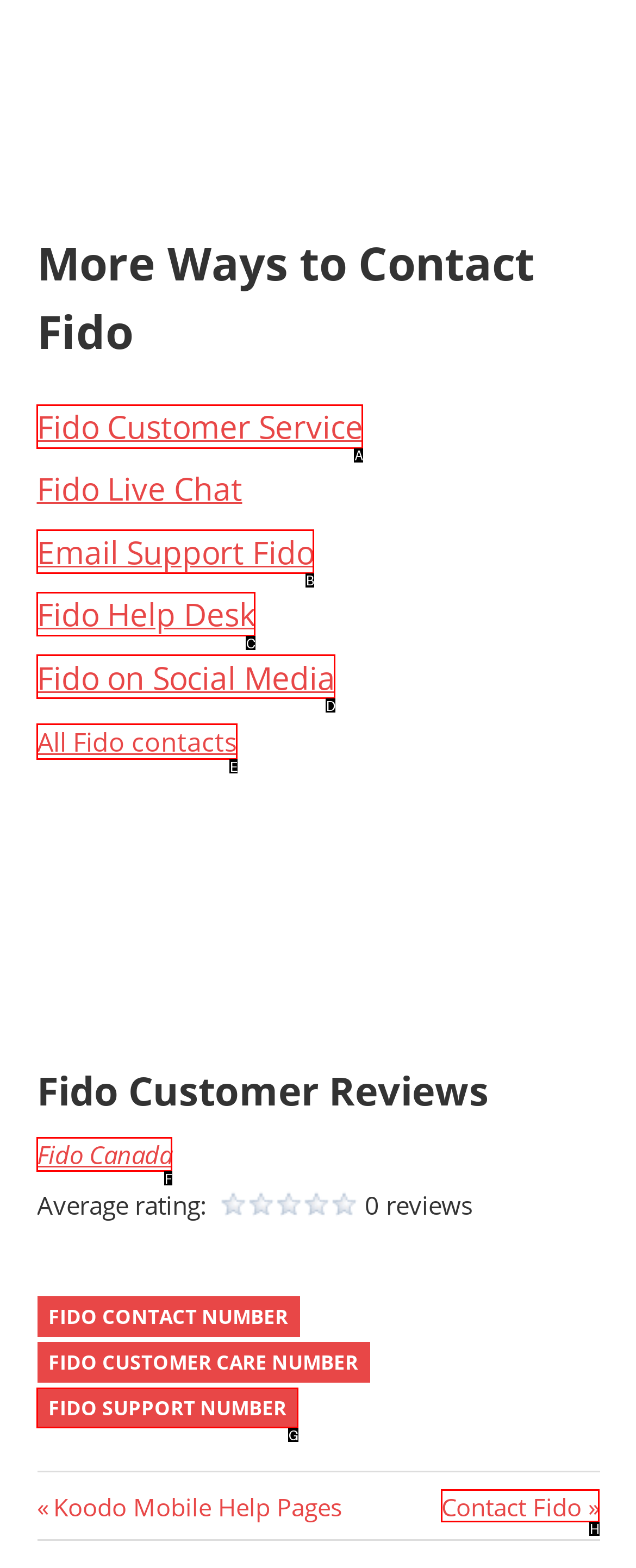Which lettered UI element aligns with this description: Fido on Social Media
Provide your answer using the letter from the available choices.

D